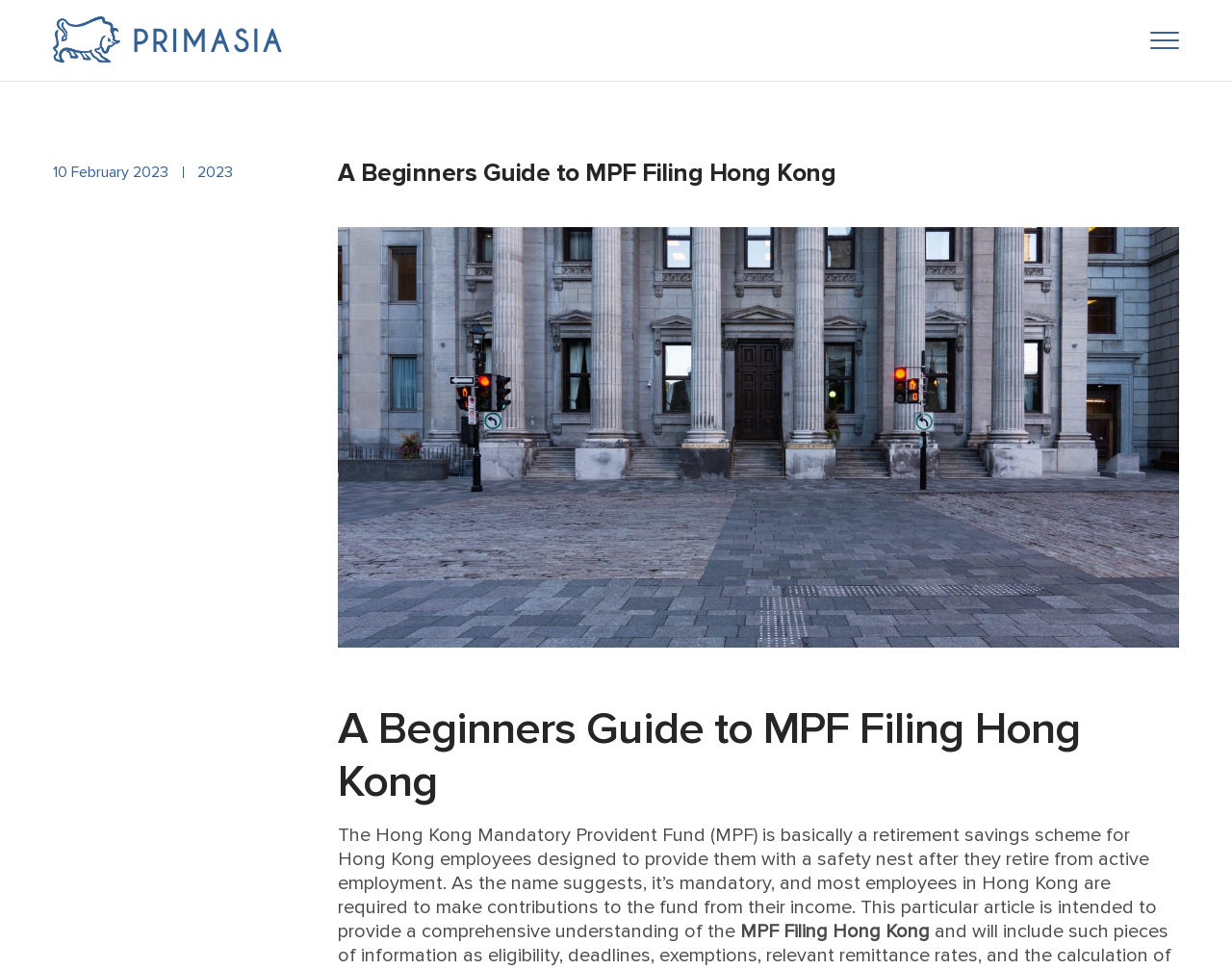When was the article published?
Please use the image to deliver a detailed and complete answer.

The publication date of the article is mentioned at the top of the webpage, which is 10 February 2023.